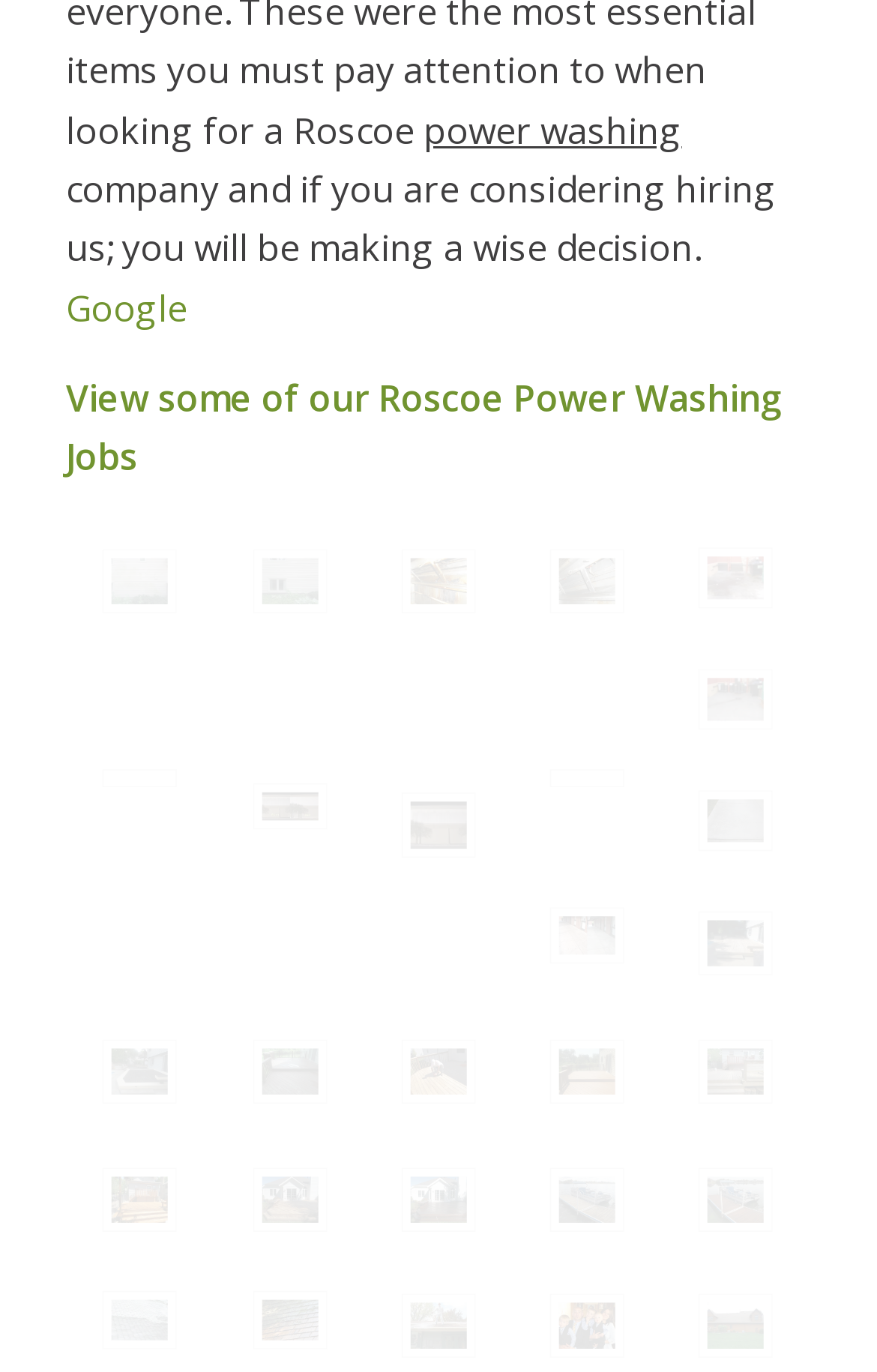Identify the bounding box coordinates for the UI element described by the following text: "title="Dumpter area cleaning IL"". Provide the coordinates as four float numbers between 0 and 1, in the format [left, top, right, bottom].

[0.755, 0.377, 0.925, 0.465]